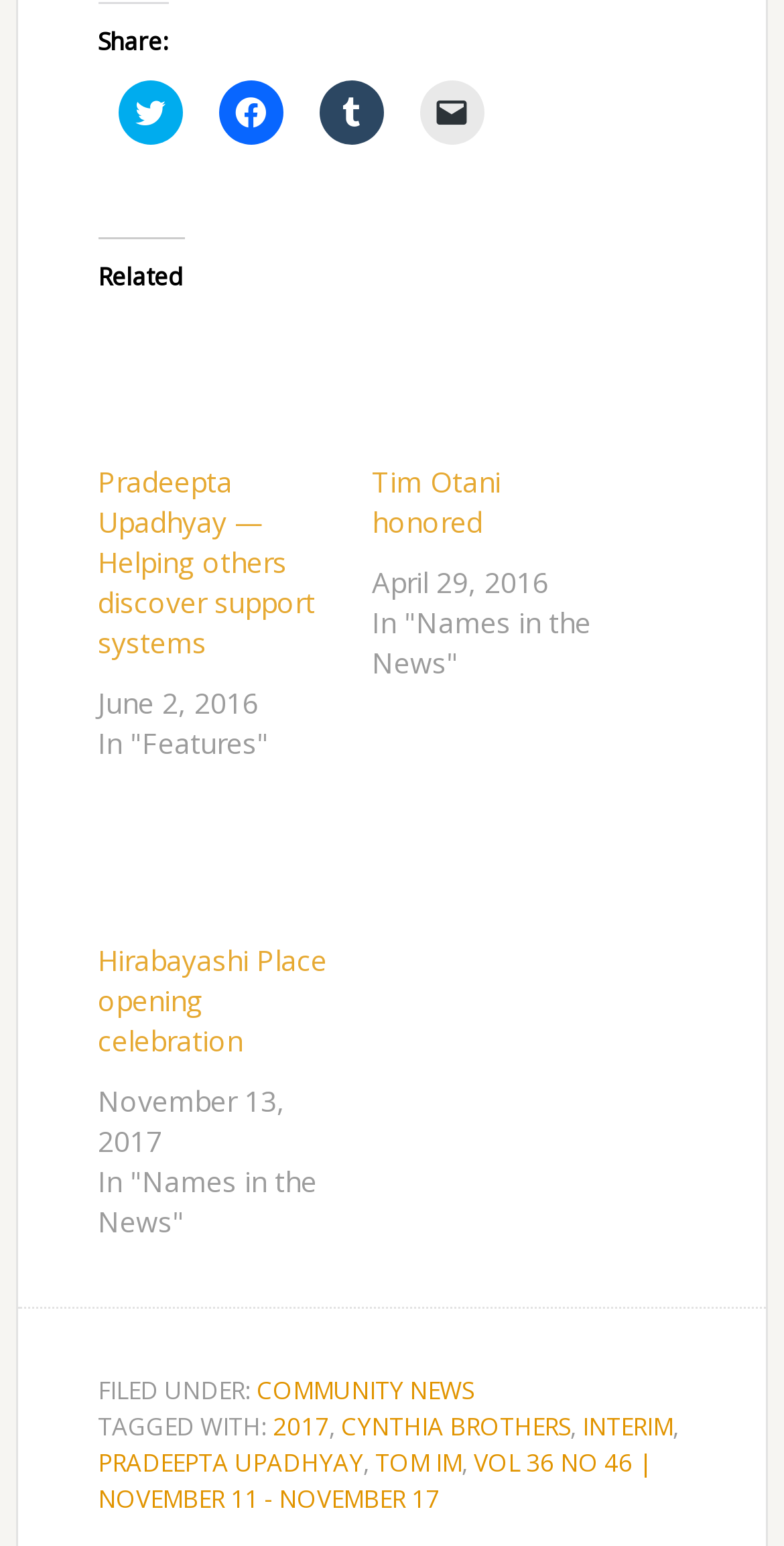Extract the bounding box coordinates for the UI element described as: "Tim Otani honored".

[0.474, 0.299, 0.638, 0.35]